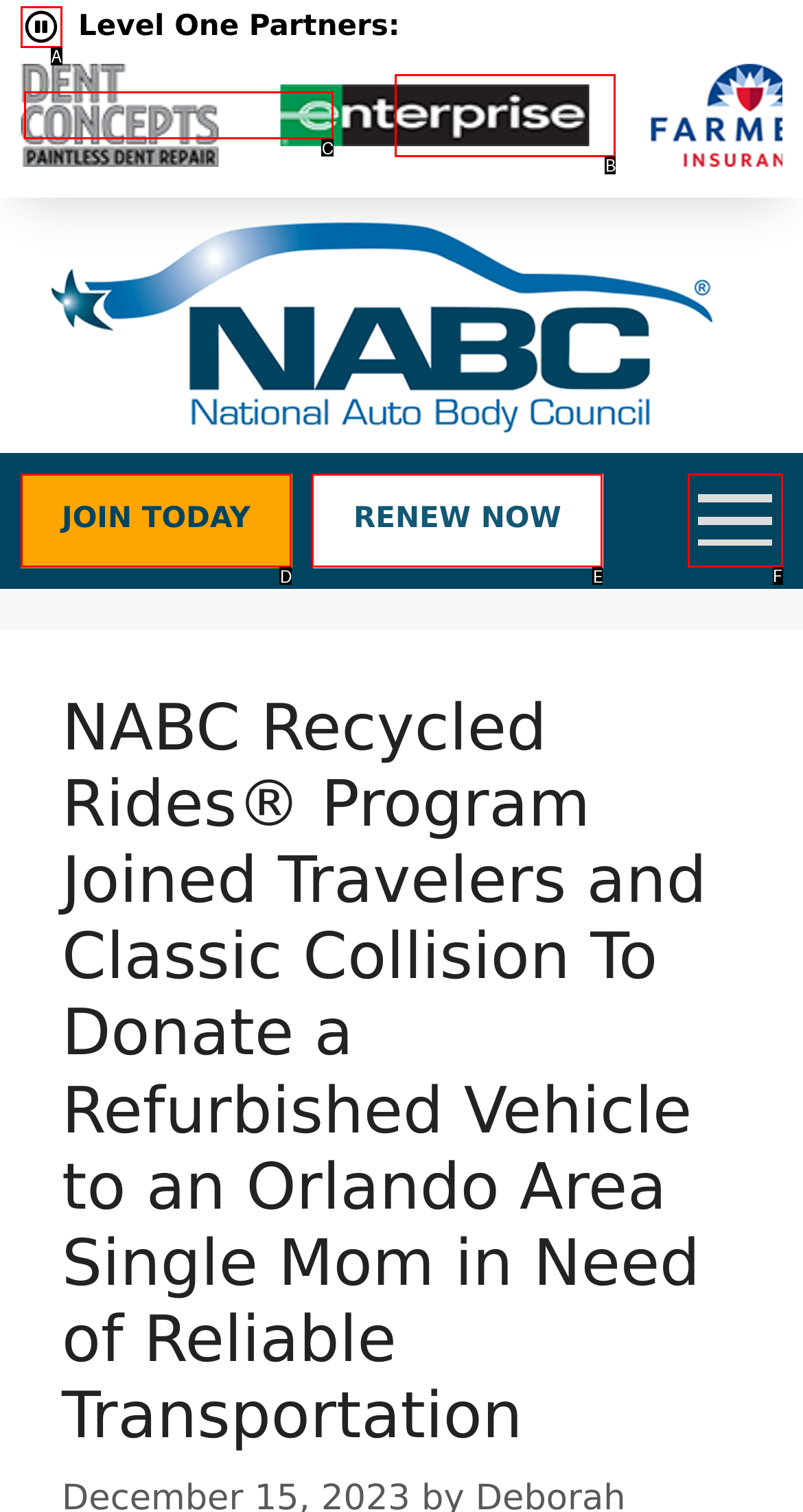Identify the letter of the option that best matches the following description: Main Menu. Respond with the letter directly.

None